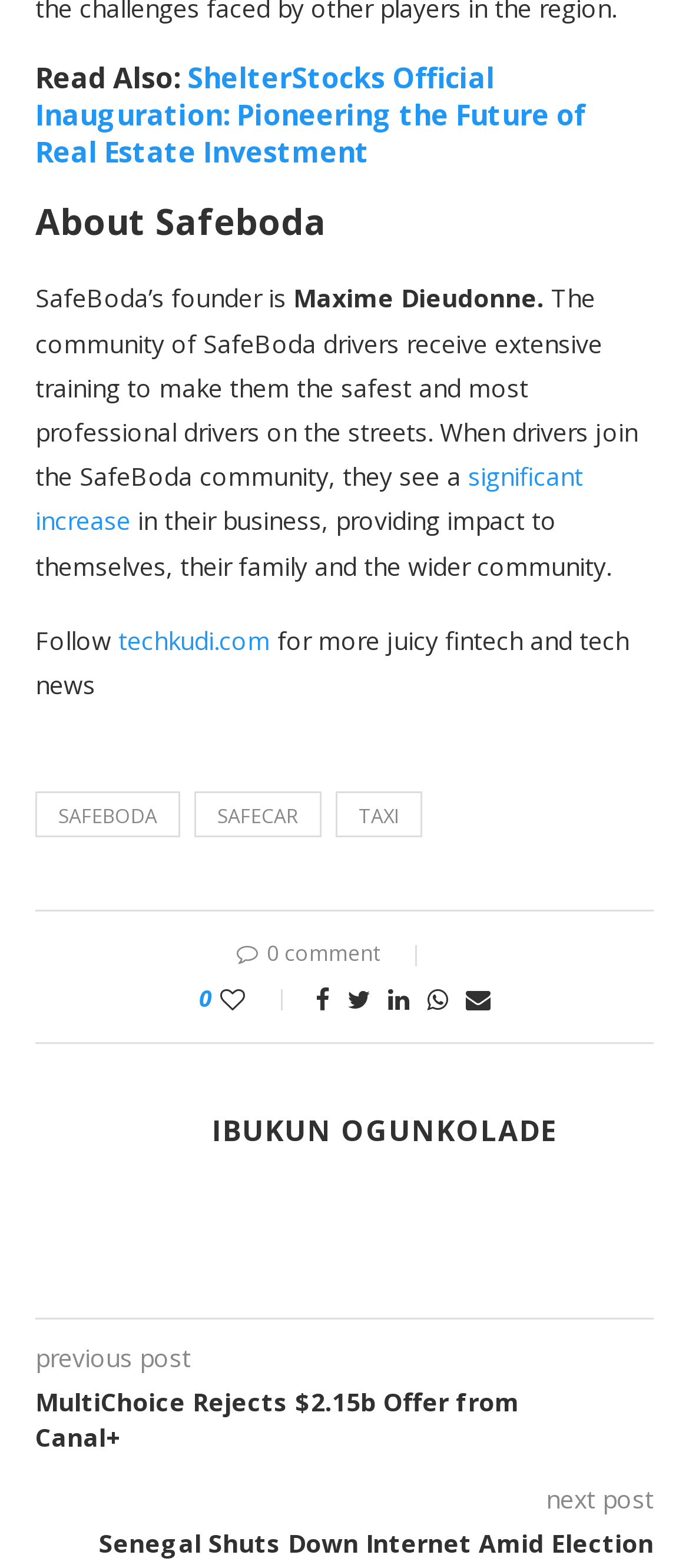What is the name of the website for fintech and tech news?
Look at the image and answer the question with a single word or phrase.

techkudi.com